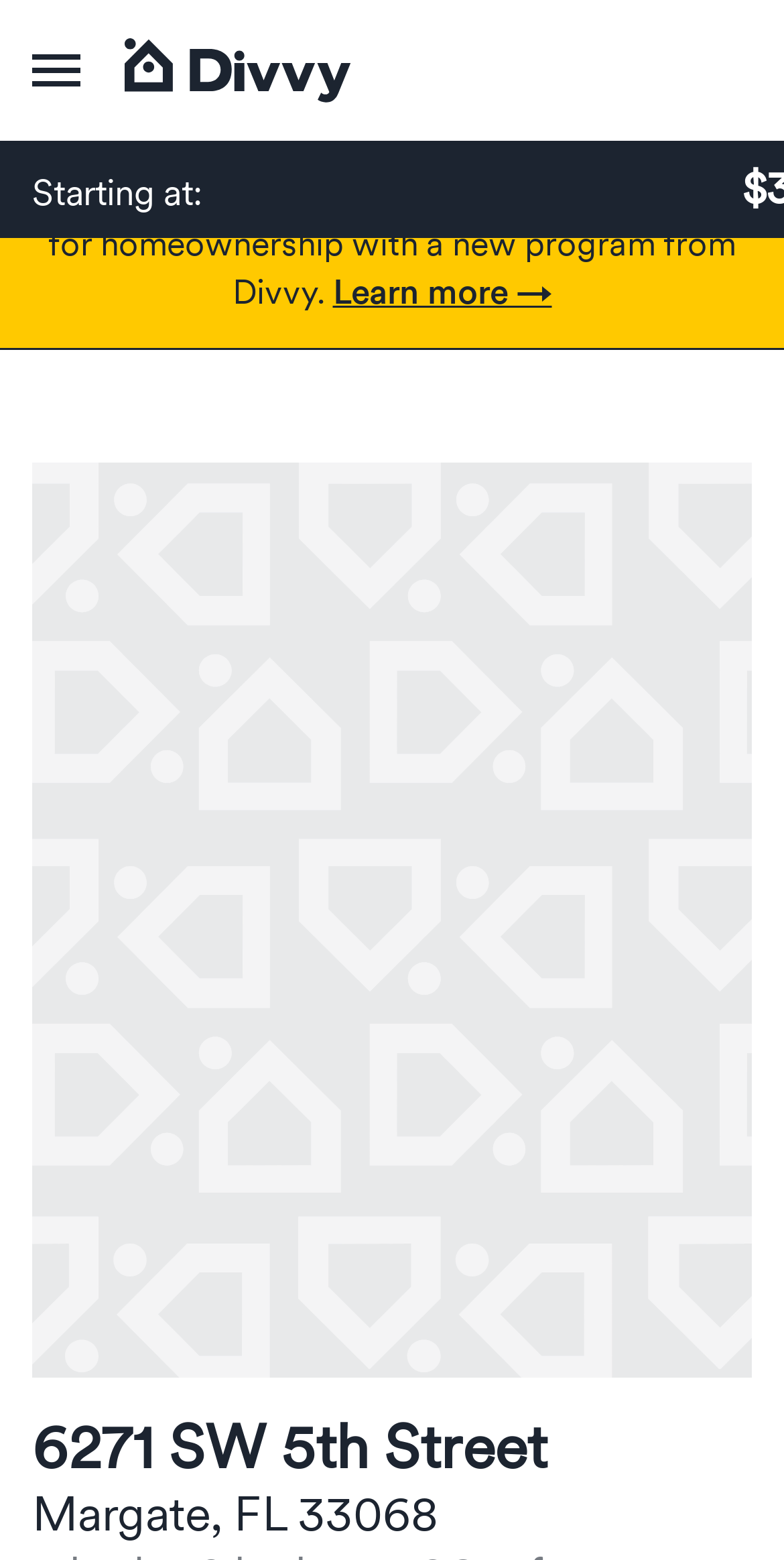What is the purpose of the 'Learn more →' button? Please answer the question using a single word or phrase based on the image.

To learn about a new program from Divvy